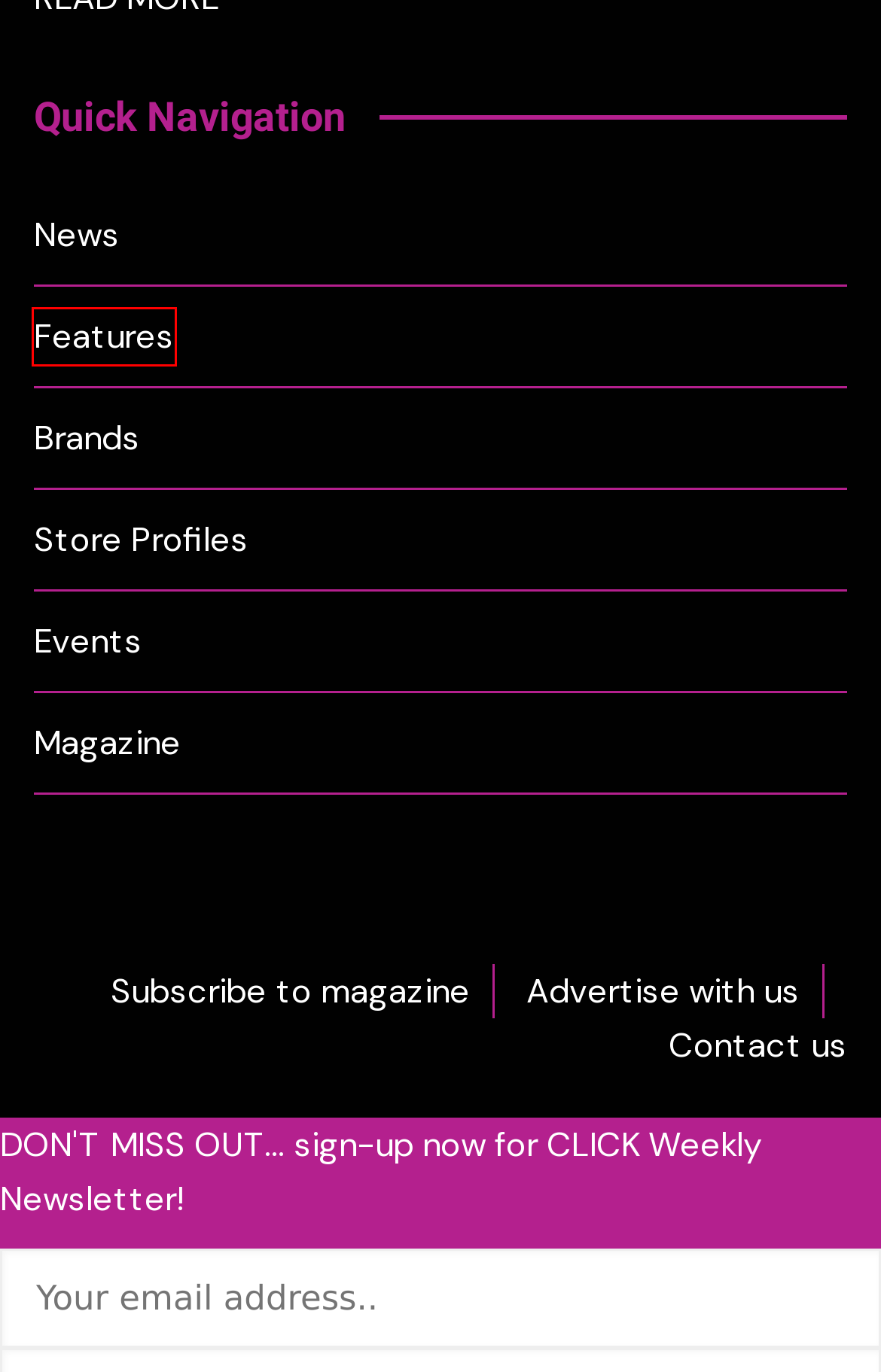Observe the screenshot of a webpage with a red bounding box around an element. Identify the webpage description that best fits the new page after the element inside the bounding box is clicked. The candidates are:
A. Brands Archives - Ireland's Forecourt & Convenience Retailer
B. Magazine Archives - Ireland's Forecourt & Convenience Retailer
C. Events Archives - Ireland's Forecourt & Convenience Retailer
D. Store Profiles Archives - Ireland's Forecourt & Convenience Retailer
E. Contact us - Ireland's Forecourt & Convenience Retailer
F. Features Archives - Ireland's Forecourt & Convenience Retailer
G. Advertise with us - Ireland's Forecourt & Convenience Retailer
H. Magazine - Ireland's Forecourt & Convenience Retailer

F